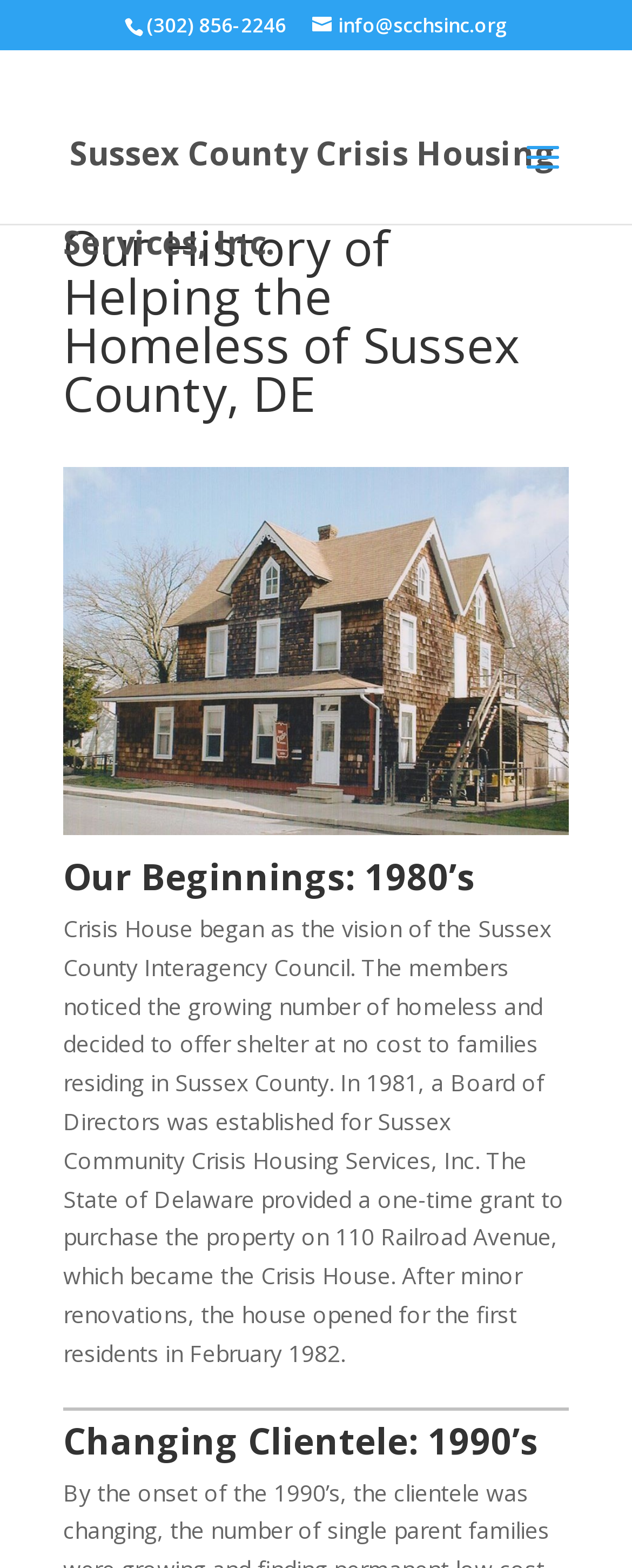Explain the features and main sections of the webpage comprehensively.

The webpage is about the history of Sussex County Crisis Housing Services, Inc., a organization that helps the homeless in Sussex County, DE. At the top, there is a phone number "(302) 856-2246" and an email address "info@scchsinc.org" on the right side of it. Below these contact details, the organization's name "Sussex County Crisis Housing Services, Inc." is displayed prominently.

The main content of the webpage is divided into sections, each with a heading. The first section is titled "Our History of Helping the Homeless of Sussex County, DE" and features an image of the "Crisis House" below the heading. The image takes up most of the width of the page.

The next section is titled "Our Beginnings: 1980’s" and provides a brief history of the organization. The text explains how the organization was founded, its mission, and its early days. This section is located below the image and spans almost the entire width of the page.

A horizontal separator line is placed below this section, separating it from the next section titled "Changing Clientele: 1990’s". This section is positioned at the bottom of the page, with its heading aligned to the left.